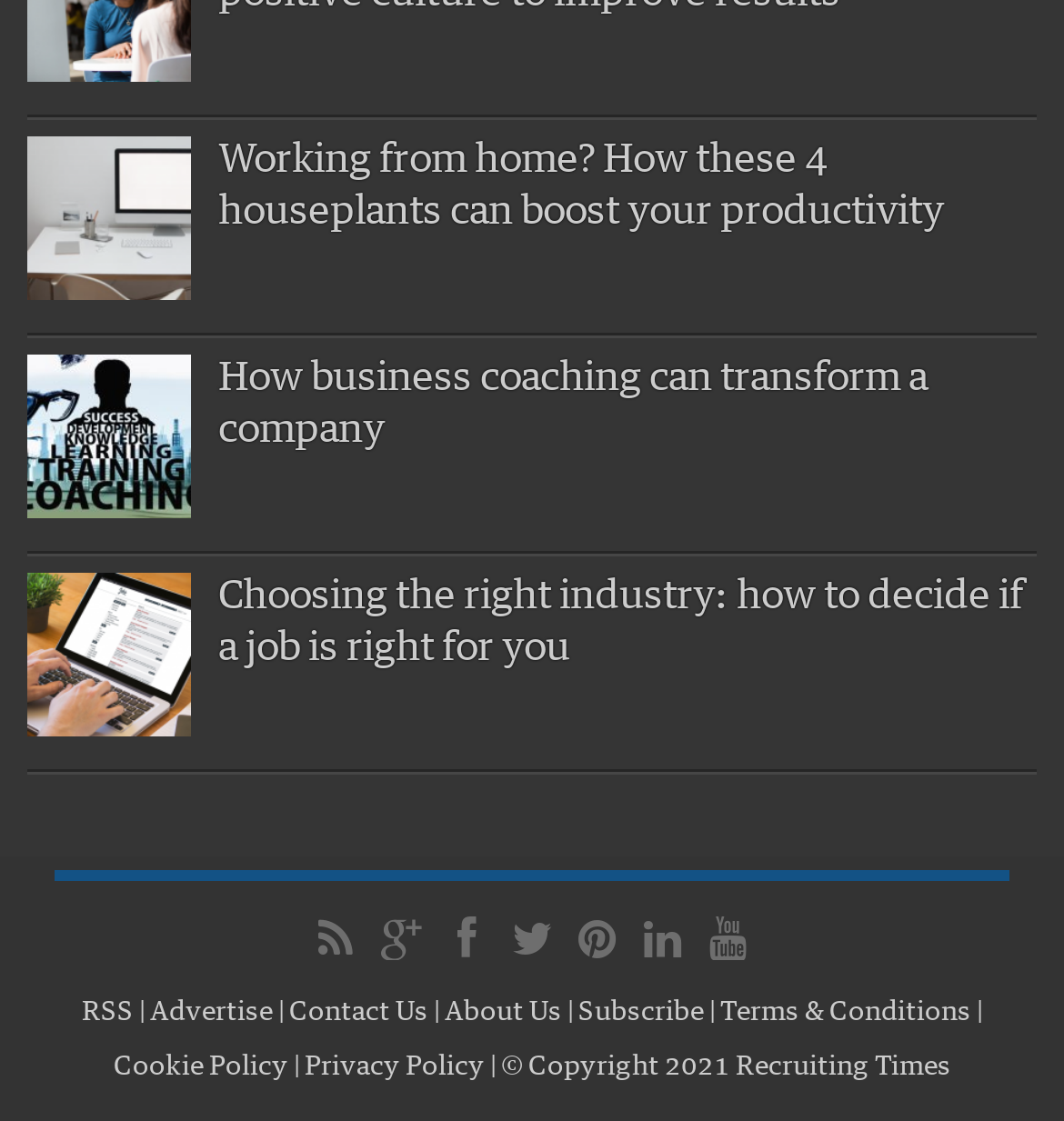Please answer the following question using a single word or phrase: 
How many social media links are present?

7